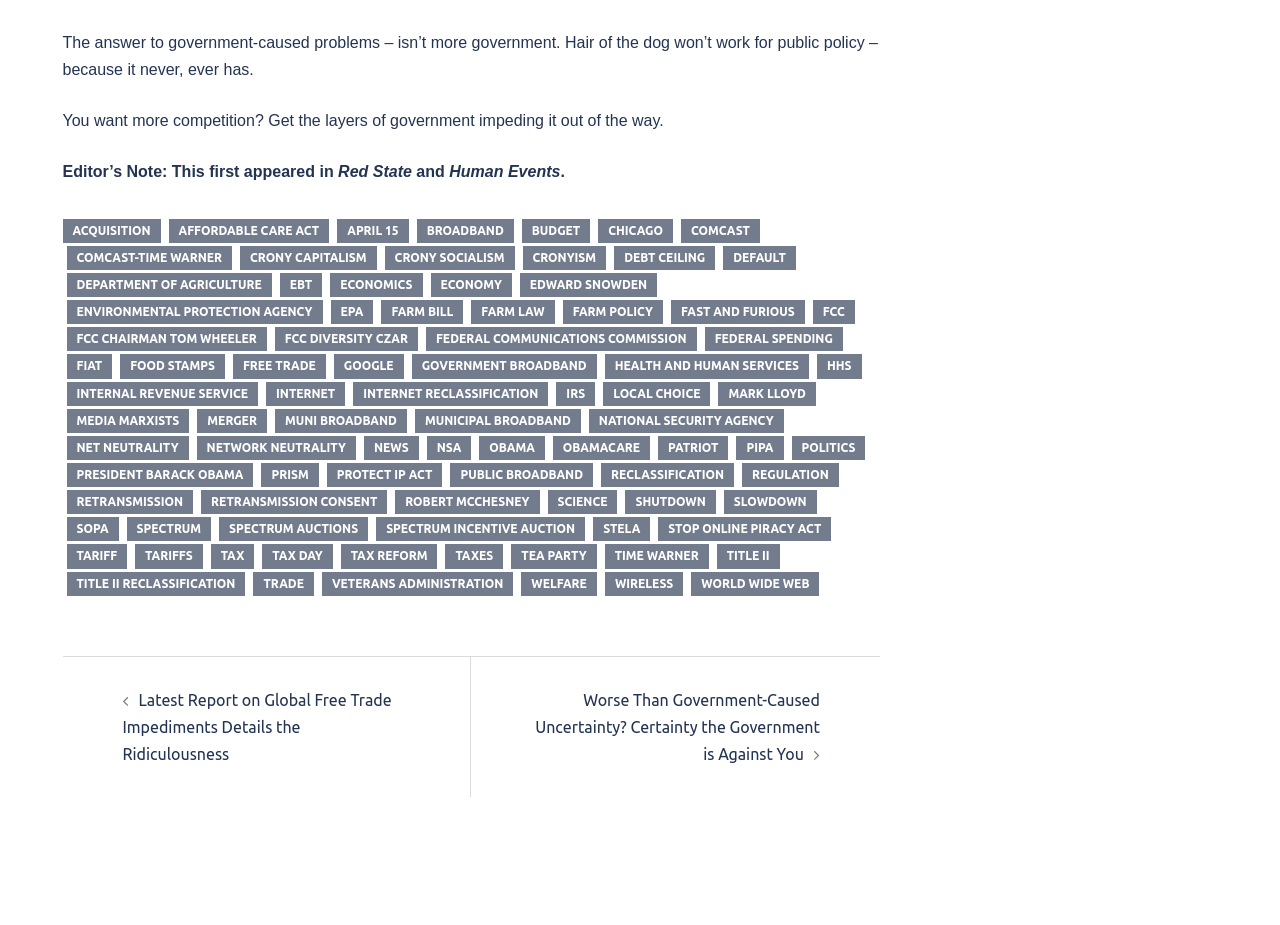Bounding box coordinates should be provided in the format (top-left x, top-left y, bottom-right x, bottom-right y) with all values between 0 and 1. Identify the bounding box for this UI element: crony capitalism

[0.188, 0.266, 0.294, 0.292]